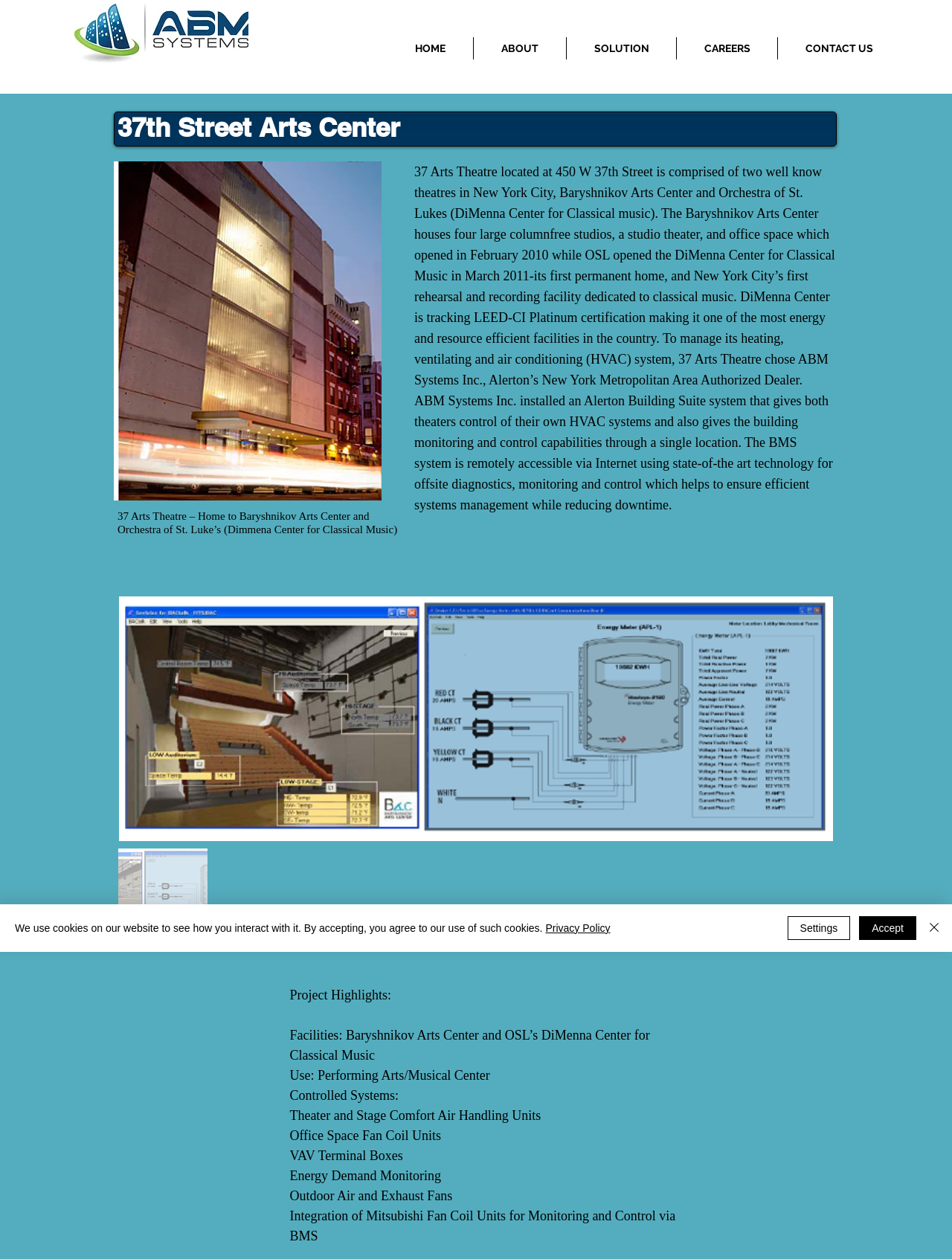What is the name of the system that gives the theaters control of their own HVAC systems? Analyze the screenshot and reply with just one word or a short phrase.

Alerton Building Suite system